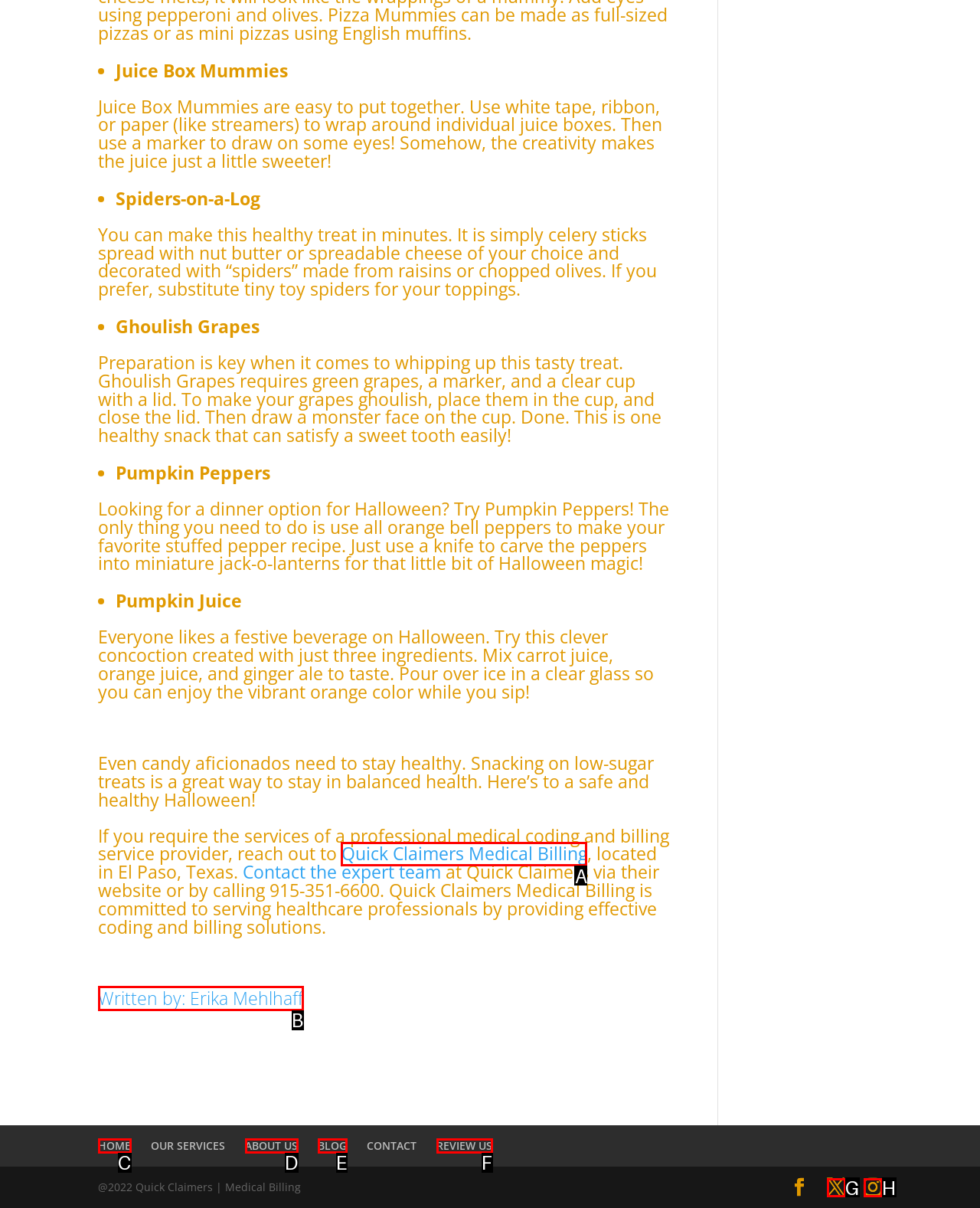Tell me the letter of the correct UI element to click for this instruction: Learn about 'Quick Claimers Medical Billing'. Answer with the letter only.

A